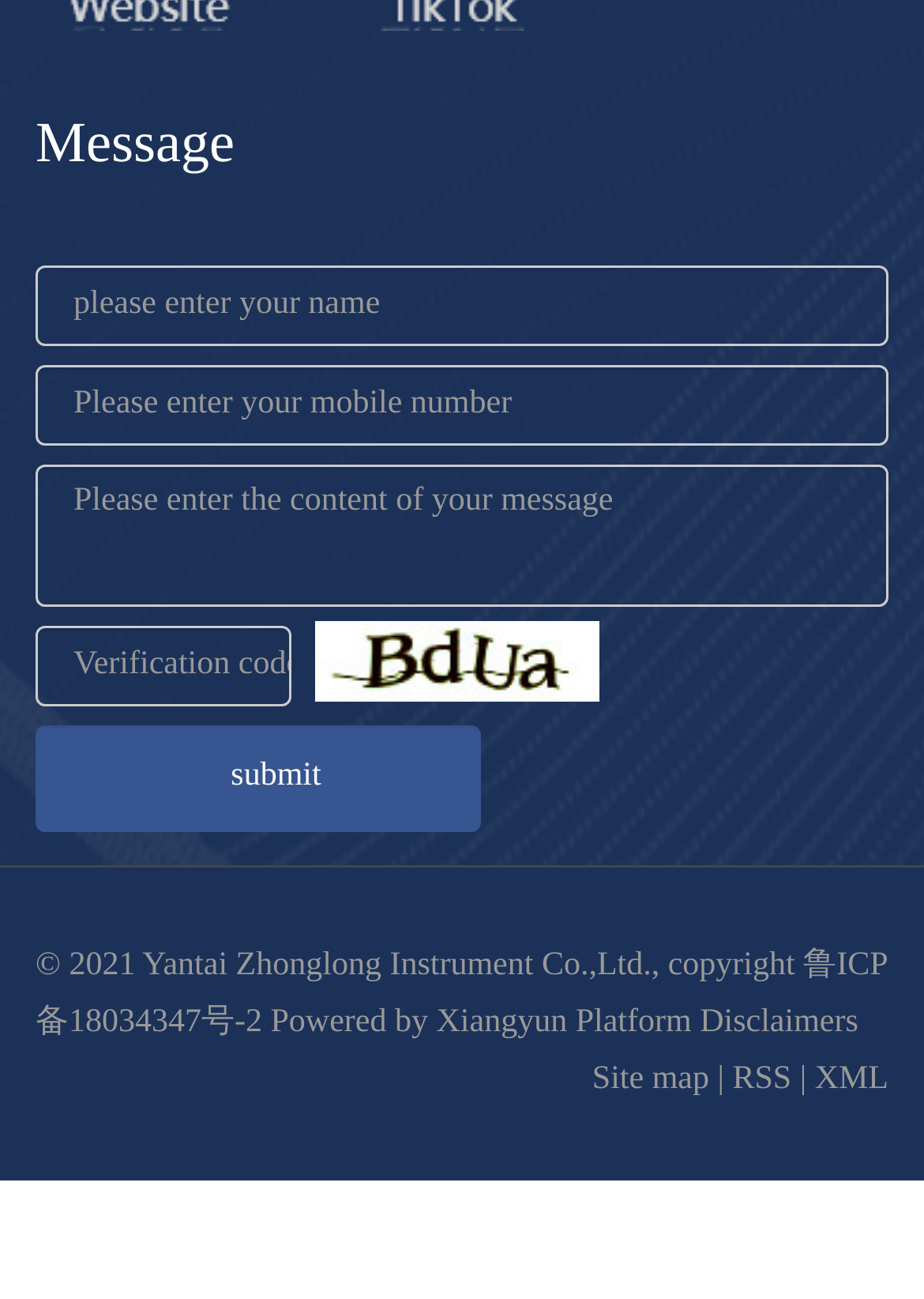Can you identify the bounding box coordinates of the clickable region needed to carry out this instruction: 'Enter the content of your message'? The coordinates should be four float numbers within the range of 0 to 1, stated as [left, top, right, bottom].

[0.038, 0.357, 0.962, 0.467]